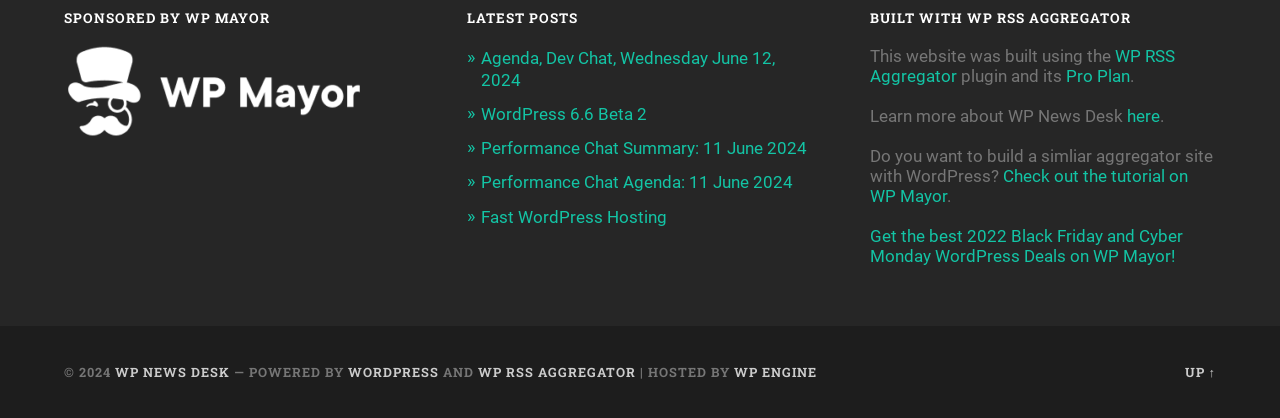Specify the bounding box coordinates of the element's area that should be clicked to execute the given instruction: "Click on the WP Mayor Logo". The coordinates should be four float numbers between 0 and 1, i.e., [left, top, right, bottom].

[0.05, 0.291, 0.284, 0.339]